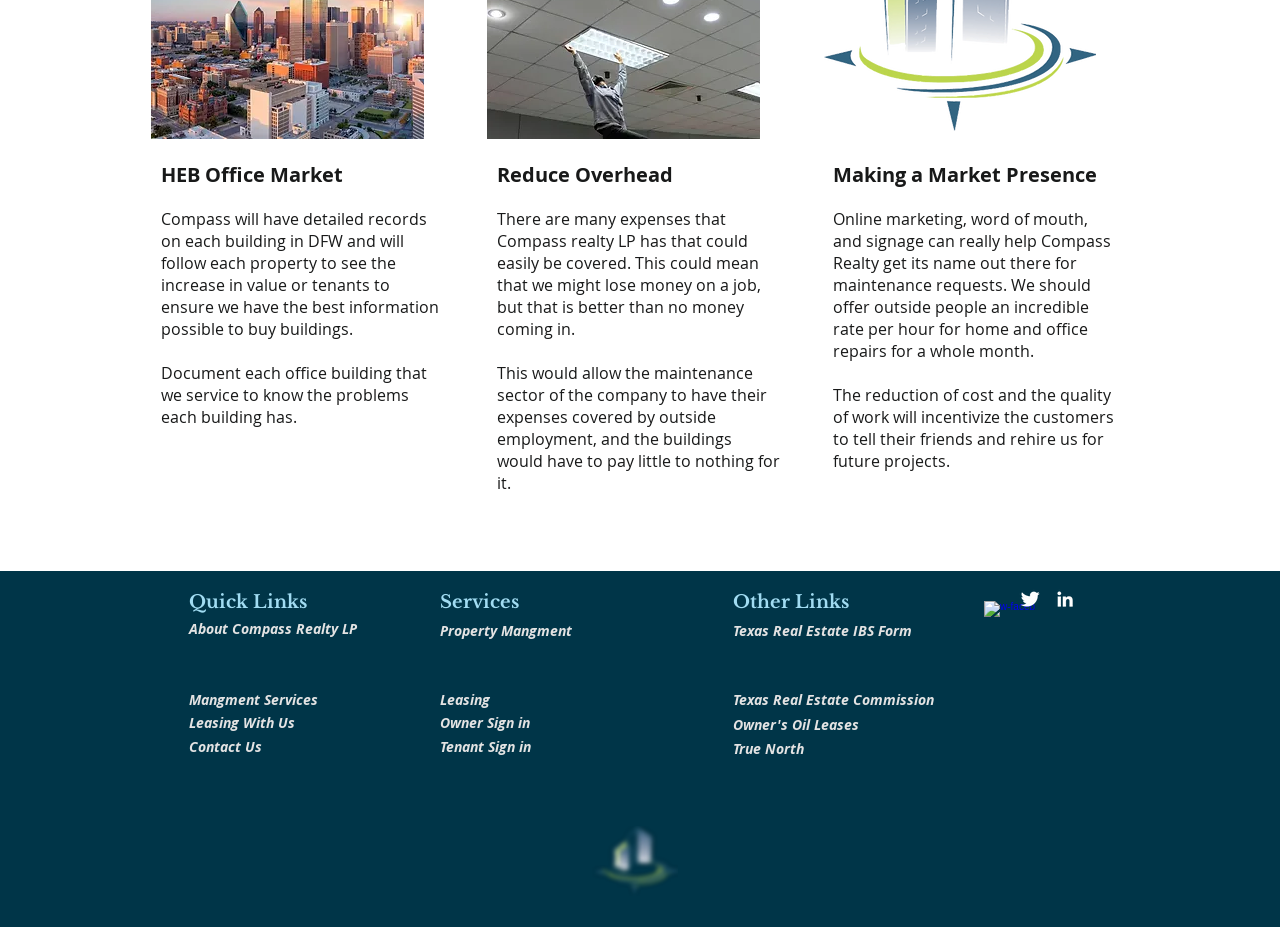Please specify the bounding box coordinates of the clickable region necessary for completing the following instruction: "Click on 'Property Mangment'". The coordinates must consist of four float numbers between 0 and 1, i.e., [left, top, right, bottom].

[0.344, 0.668, 0.447, 0.691]